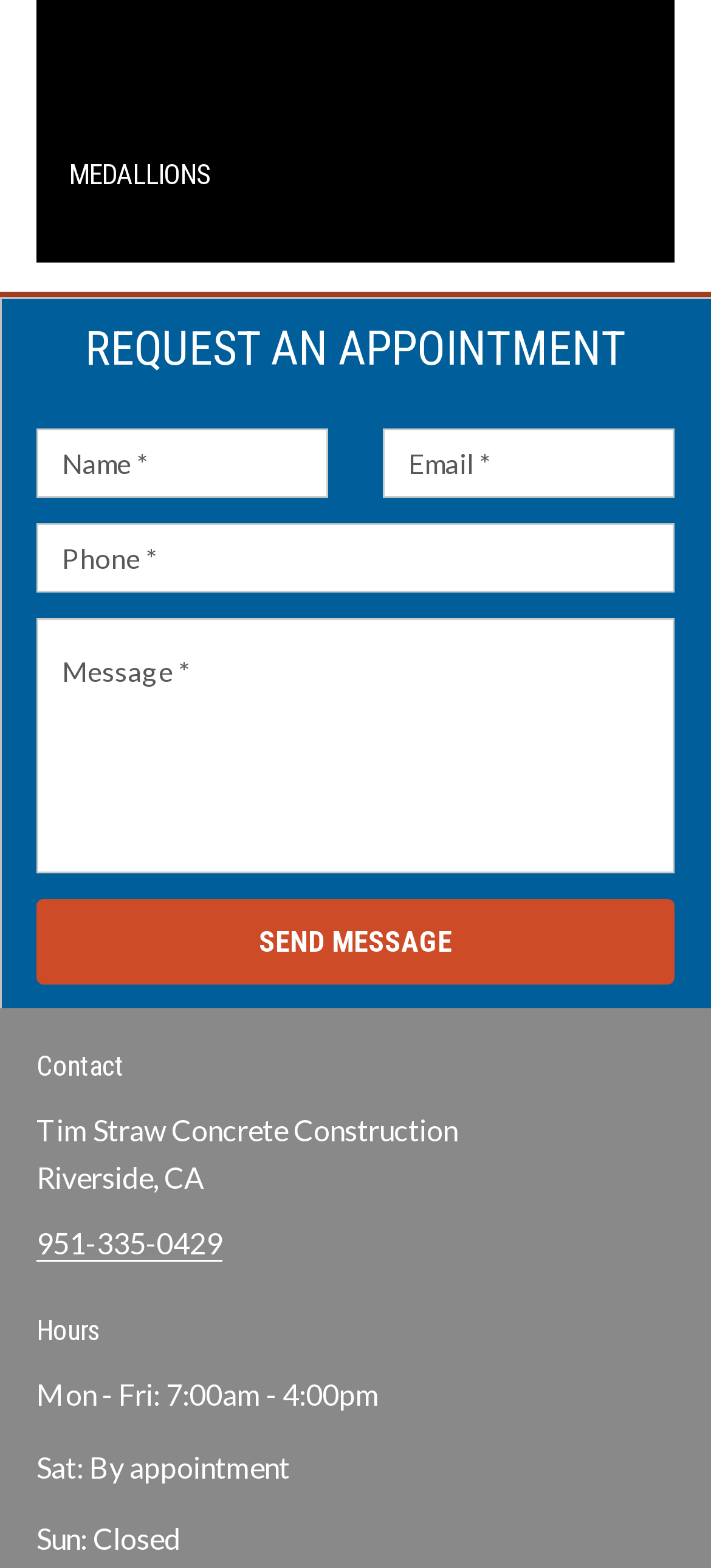Can you give a detailed response to the following question using the information from the image? What is the company name?

I found the company name by looking at the StaticText element with the text 'Tim Straw Concrete Construction' located at [0.051, 0.71, 0.644, 0.732].